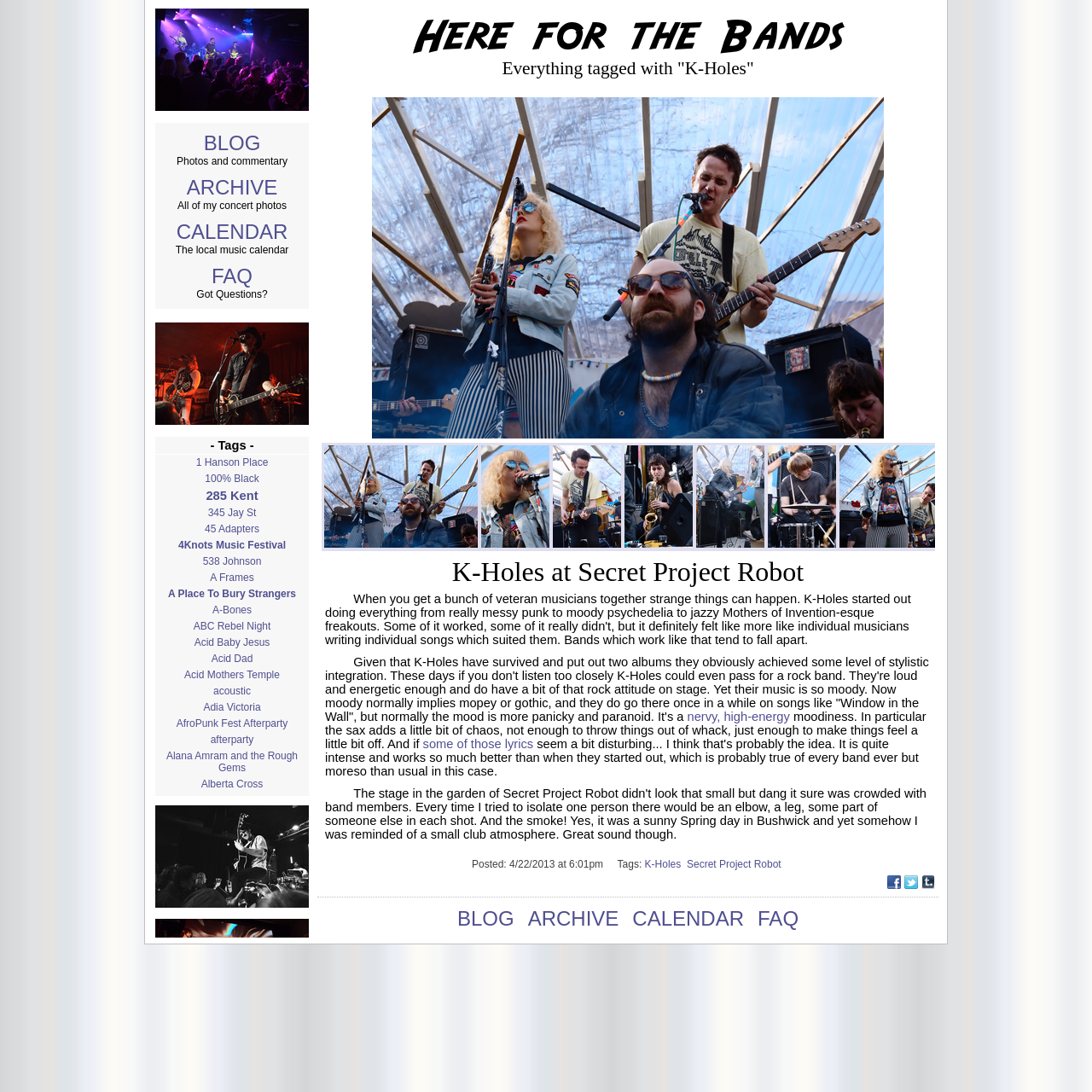Please mark the clickable region by giving the bounding box coordinates needed to complete this instruction: "Read the article about K-Holes".

[0.298, 0.6, 0.851, 0.662]